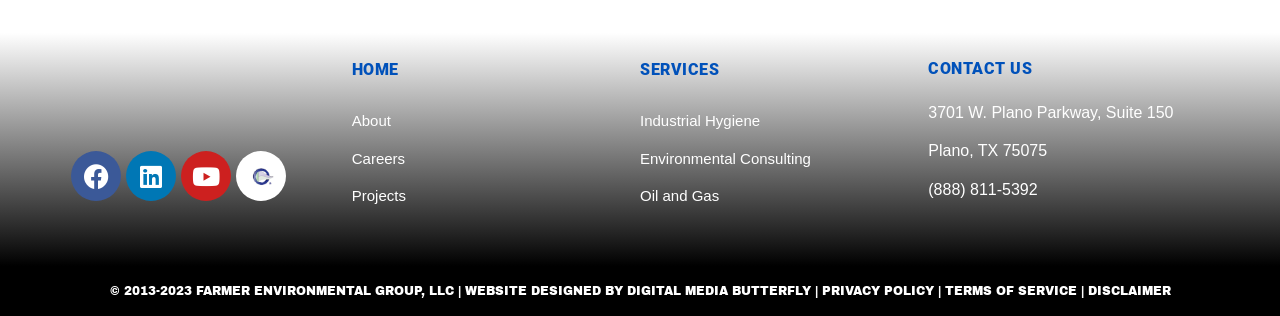Determine the bounding box coordinates of the section to be clicked to follow the instruction: "Read PRIVACY POLICY". The coordinates should be given as four float numbers between 0 and 1, formatted as [left, top, right, bottom].

[0.642, 0.899, 0.729, 0.943]